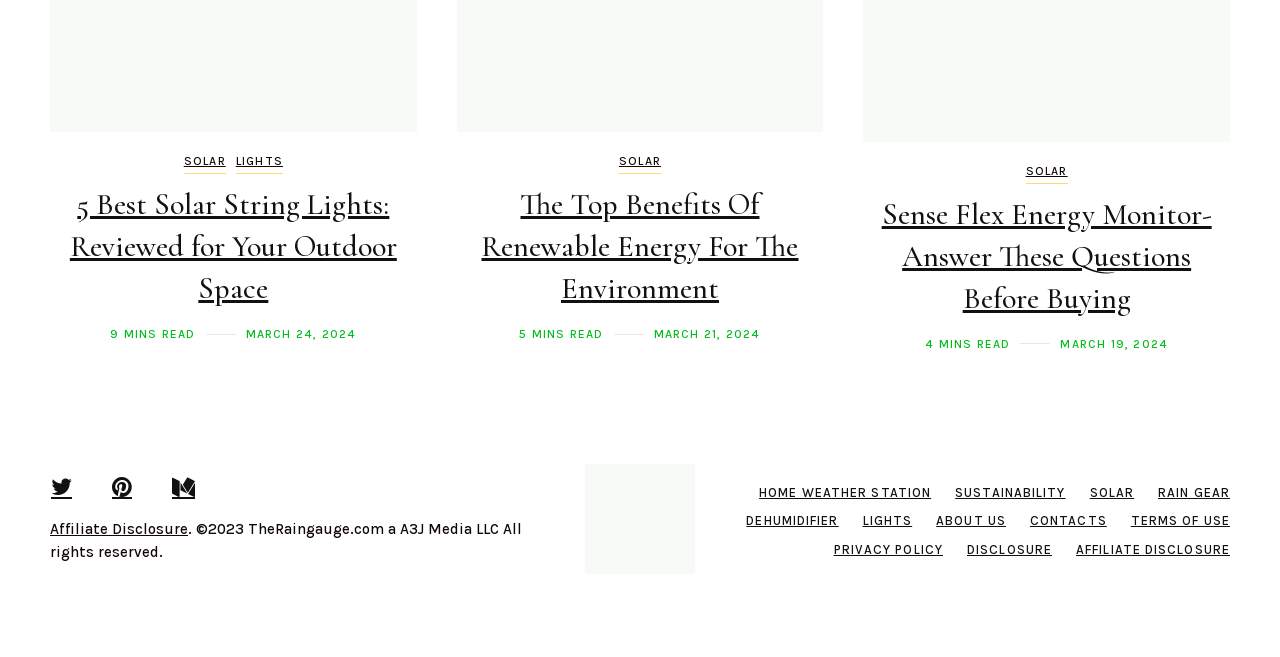Kindly determine the bounding box coordinates of the area that needs to be clicked to fulfill this instruction: "Check the Affiliate Disclosure".

[0.039, 0.792, 0.147, 0.819]